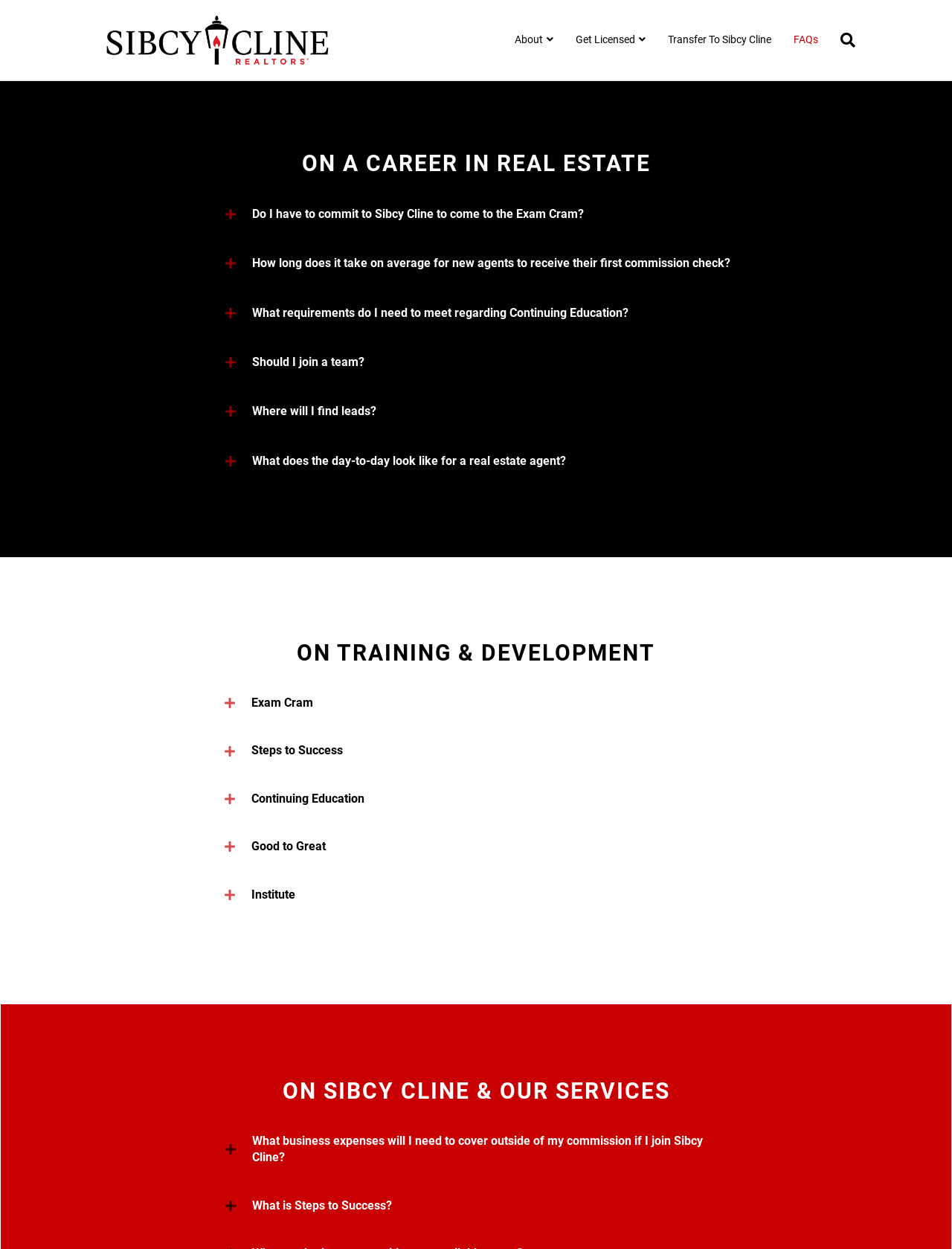Find the bounding box coordinates of the UI element according to this description: "Transfer to Sibcy Cline".

[0.69, 0.017, 0.822, 0.047]